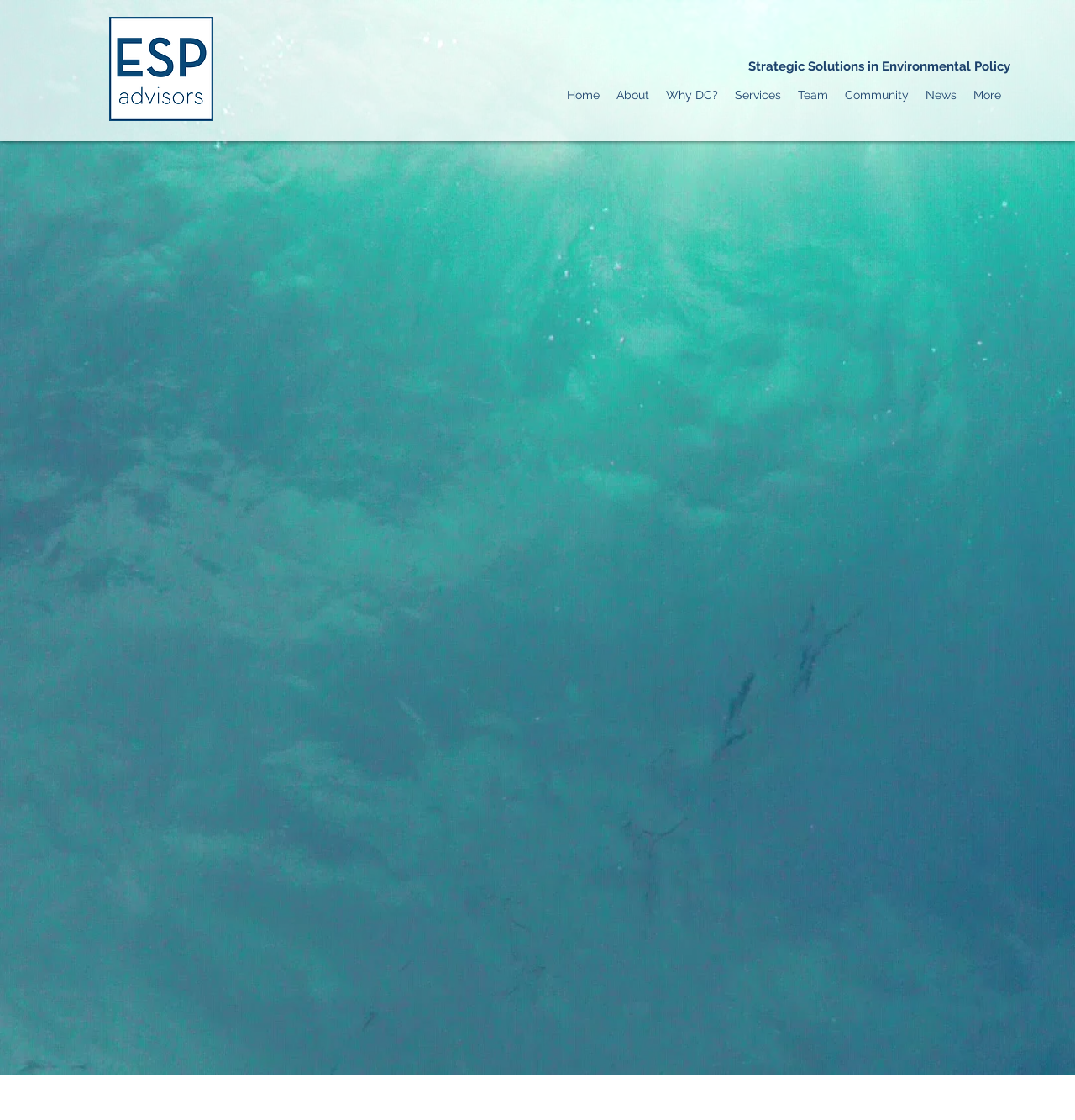Create a detailed narrative describing the layout and content of the webpage.

The webpage appears to be a professional website, likely belonging to ESP Advisors, as indicated by the logo in the top-left corner. The logo is a blue-framed image with the ESP logo inside. 

Below the logo, there is a navigation menu that spans across the top of the page, containing links to various sections of the website, including Home, About, Why DC?, Services, Team, Community, and News. The menu is divided into equal parts, with each link positioned next to the other, from left to right.

Above the navigation menu, there is a brief title or header that reads "The Circle of Mentoring: Leveraging mentoring to build an aquatic career | ESP Advisors". 

Further down, there is a tagline or slogan that states "Strategic Solutions in Environmental Policy". This text is positioned near the top-center of the page.

On the top-right corner, there is a "More" button, which may lead to additional options or features.